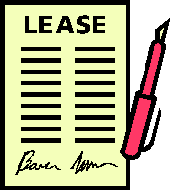Describe the scene in the image with detailed observations.

The image features a stylized illustration of a lease document, prominently labeled with the word "LEASE" at the top. The document appears yellow with horizontal lines indicating sections for writing, suggesting it is meant for filling out terms or conditions. Beside the document is a vividly illustrated red fountain pen, which gives the impression of readiness to sign or complete the lease agreement. The signature line at the bottom is visible, indicating where a signatory would provide their name, underlining the importance of this document in legal or property transactions. This image effectively symbolizes agreements related to leasehold properties and the formalities involved in lease negotiations.